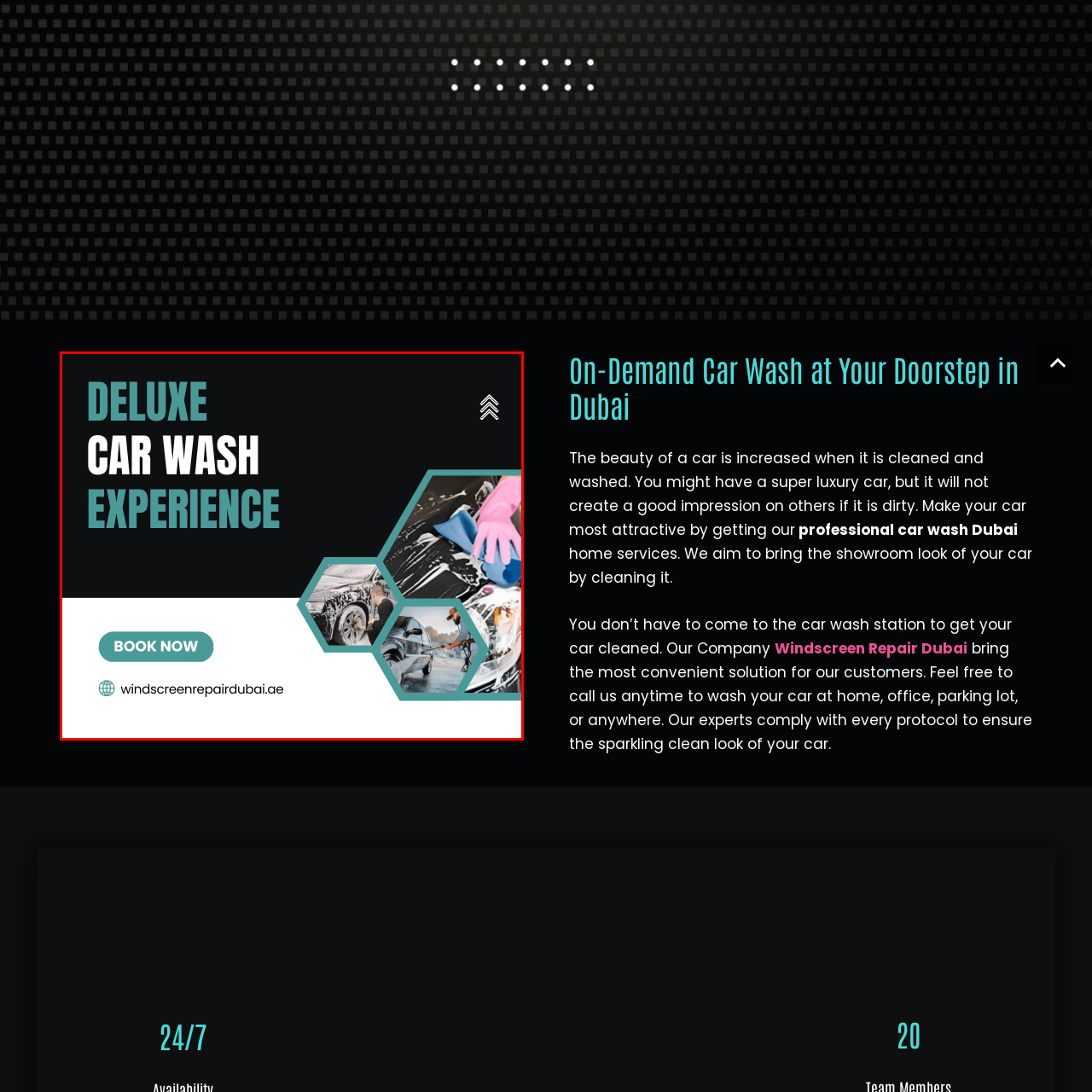What is the purpose of the 'Book Now' button? Study the image bordered by the red bounding box and answer briefly using a single word or a phrase.

To encourage immediate action